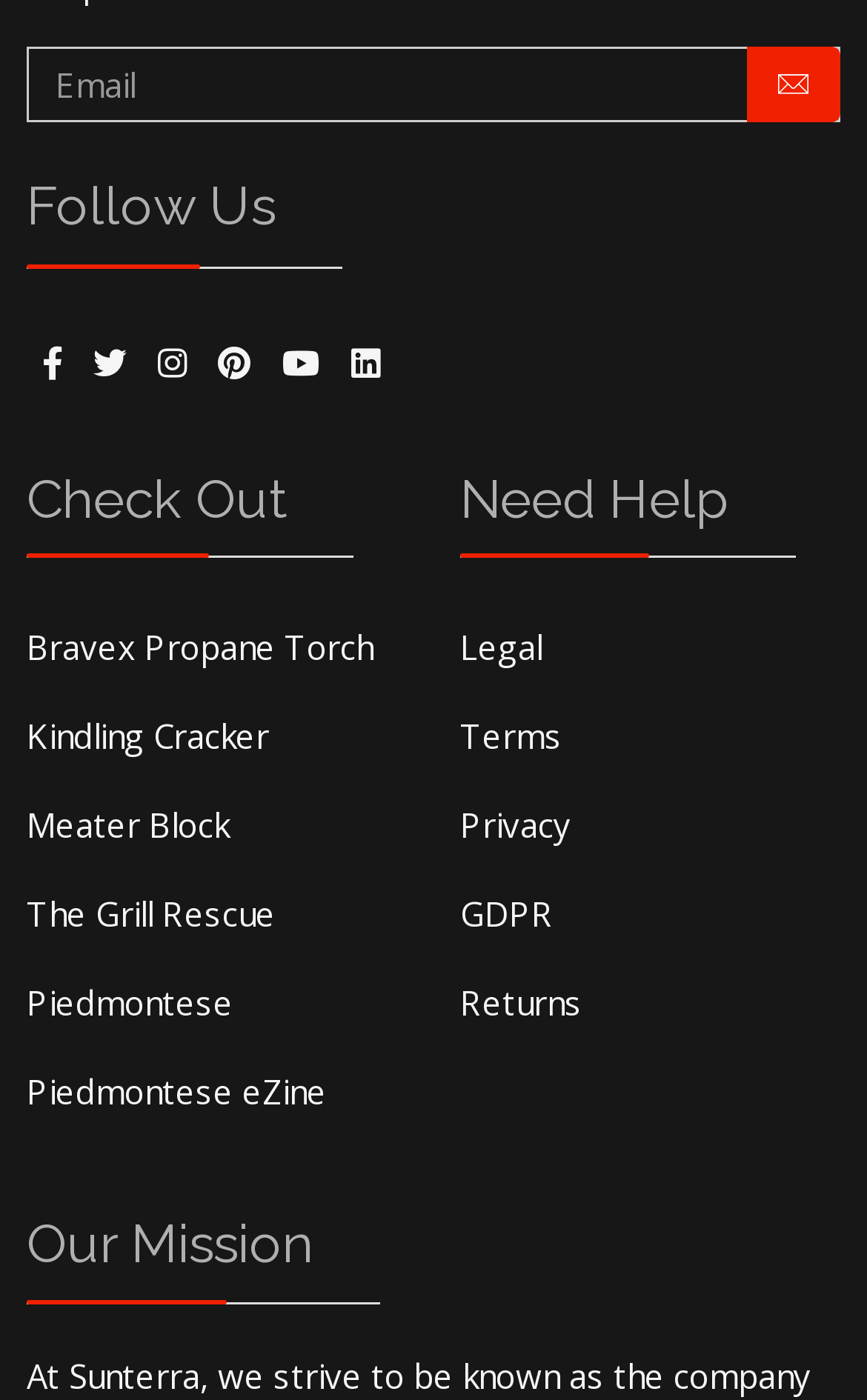Identify the bounding box coordinates of the clickable region required to complete the instruction: "Follow us on Facebook". The coordinates should be given as four float numbers within the range of 0 and 1, i.e., [left, top, right, bottom].

[0.049, 0.242, 0.072, 0.274]